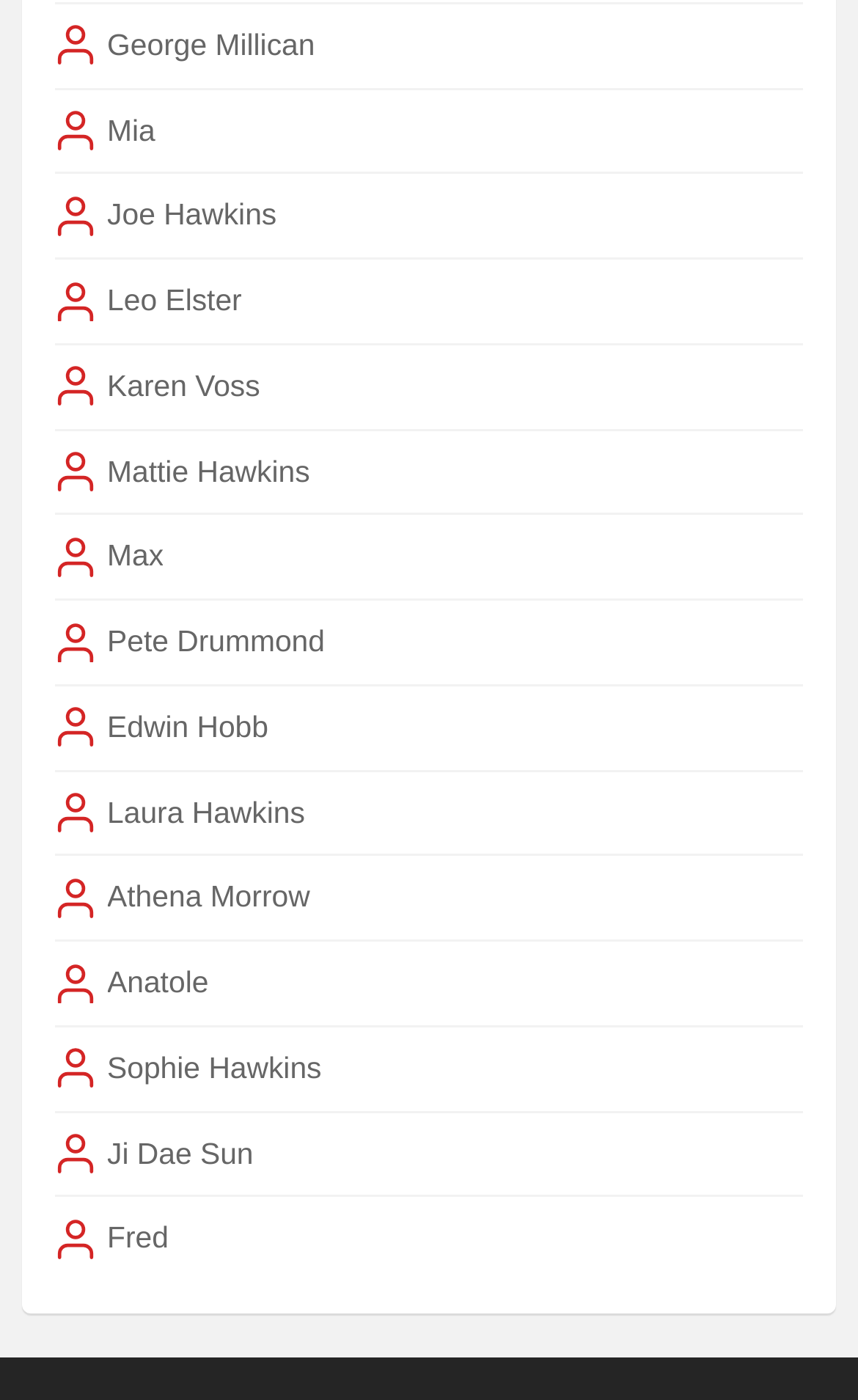Please provide a brief answer to the question using only one word or phrase: 
What is the name of the person below Joe Hawkins?

Leo Elster